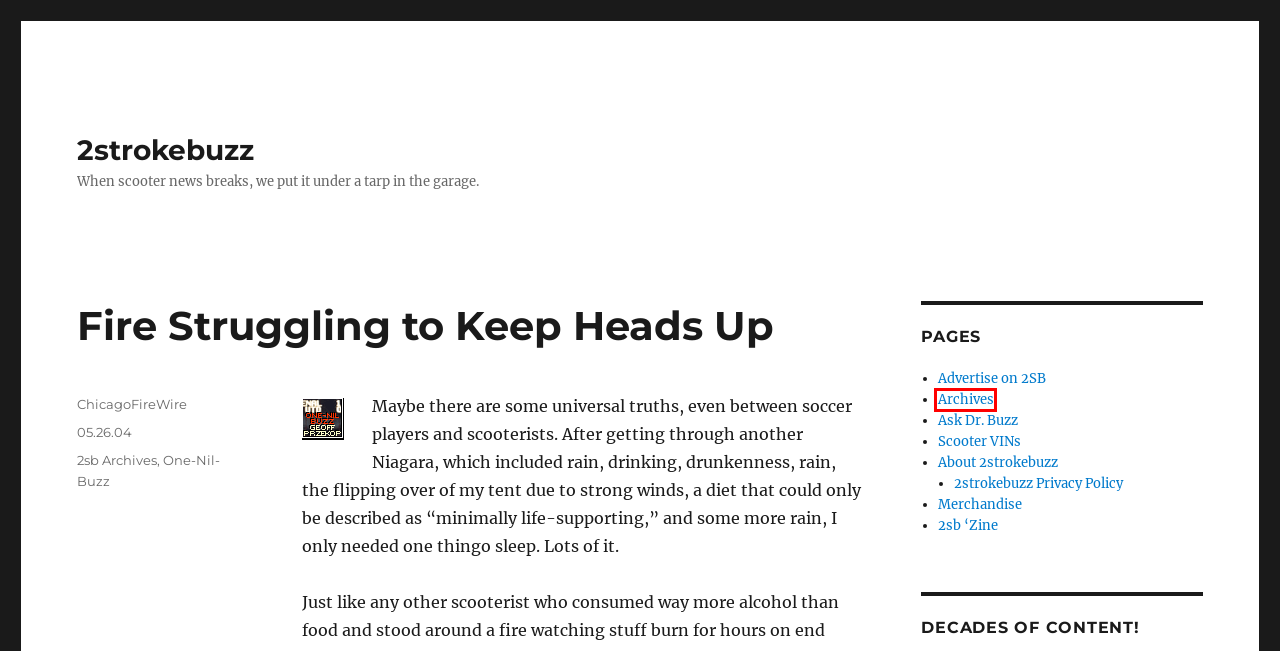You have a screenshot of a webpage with a red bounding box around an element. Identify the webpage description that best fits the new page that appears after clicking the selected element in the red bounding box. Here are the candidates:
A. 2strokebuzz Privacy Policy – 2strokebuzz
B. Archives – 2strokebuzz
C. 2strokebuzz – When scooter news breaks, we put it under a tarp in the garage.
D. About 2strokebuzz – 2strokebuzz
E. Advertise on 2SB – 2strokebuzz
F. Scooter VINs – 2strokebuzz
G. ChicagoFireWire – 2strokebuzz
H. Merchandise – 2strokebuzz

B